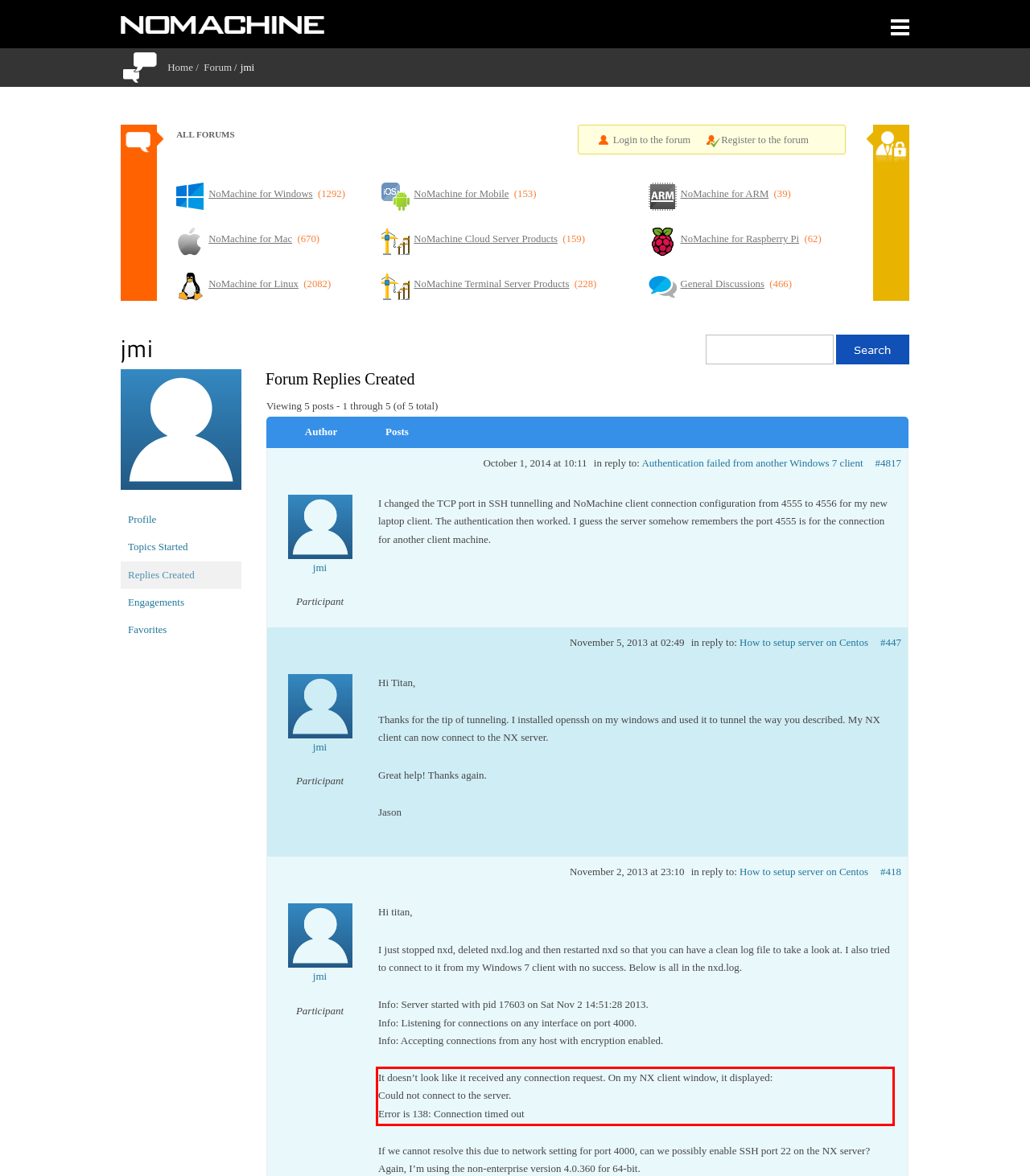You are provided with a screenshot of a webpage that includes a UI element enclosed in a red rectangle. Extract the text content inside this red rectangle.

It doesn’t look like it received any connection request. On my NX client window, it displayed: Could not connect to the server. Error is 138: Connection timed out